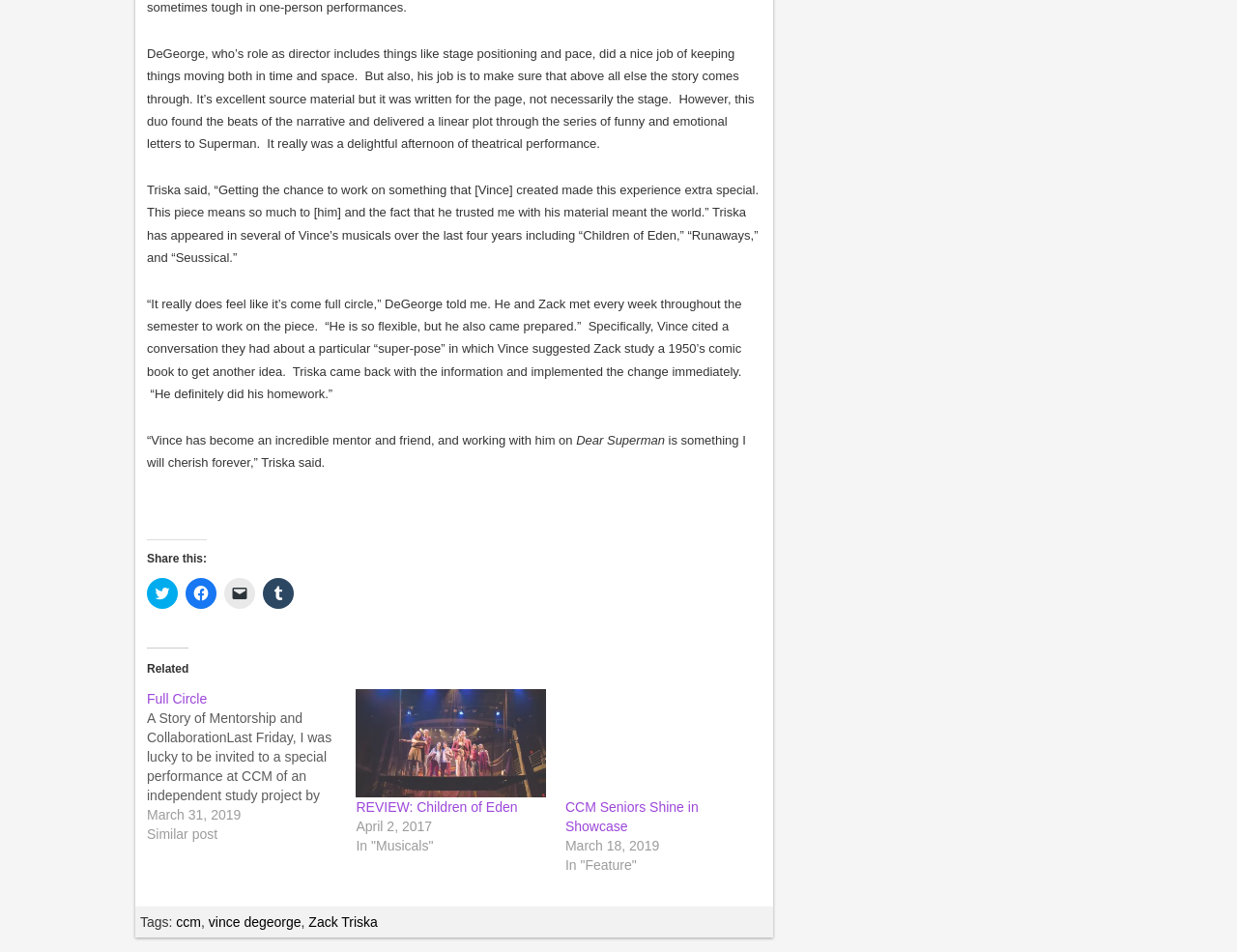What is the relationship between Vince and Zack?
Please provide a detailed answer to the question.

The article describes Vince DeGeorge as a mentor and friend to Zack Triska, based on the quotes and descriptions of their collaboration on the independent study project.